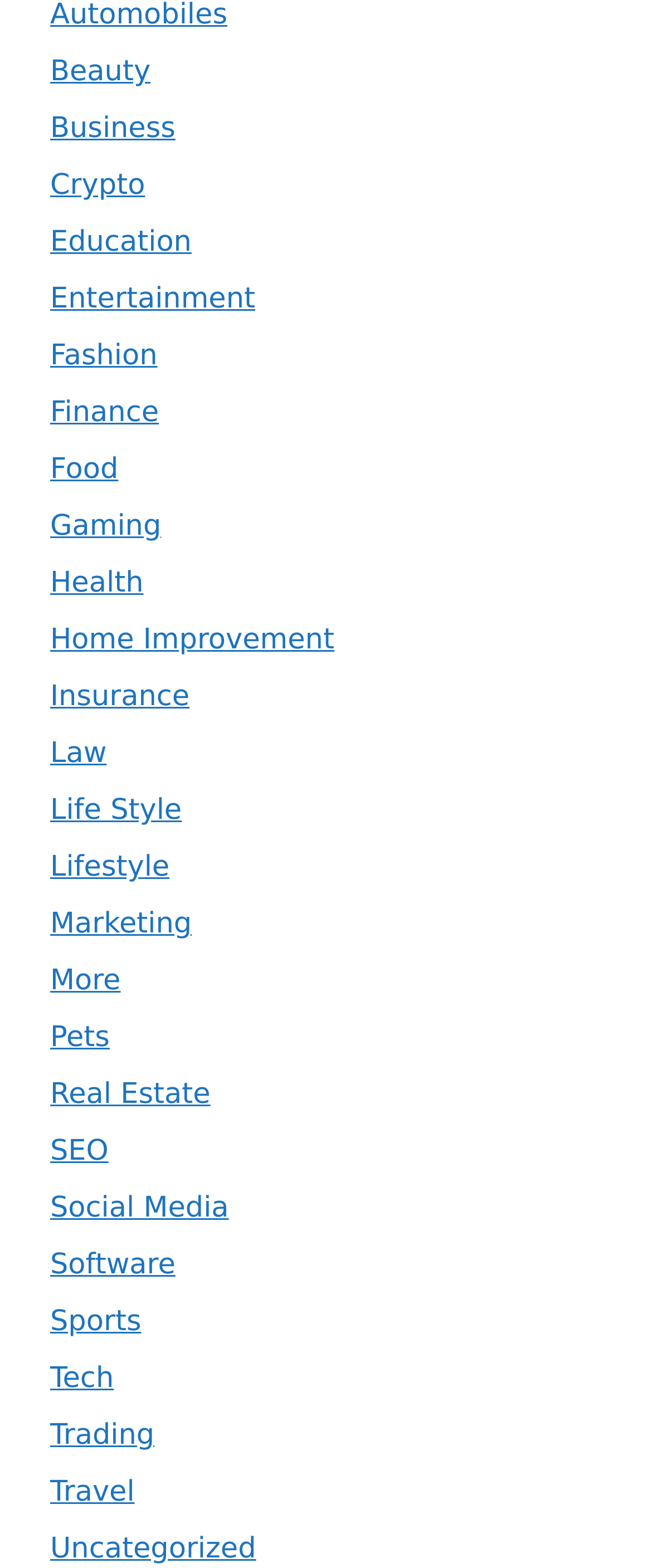Bounding box coordinates are specified in the format (top-left x, top-left y, bottom-right x, bottom-right y). All values are floating point numbers bounded between 0 and 1. Please provide the bounding box coordinate of the region this sentence describes: Social Media

[0.077, 0.76, 0.351, 0.782]